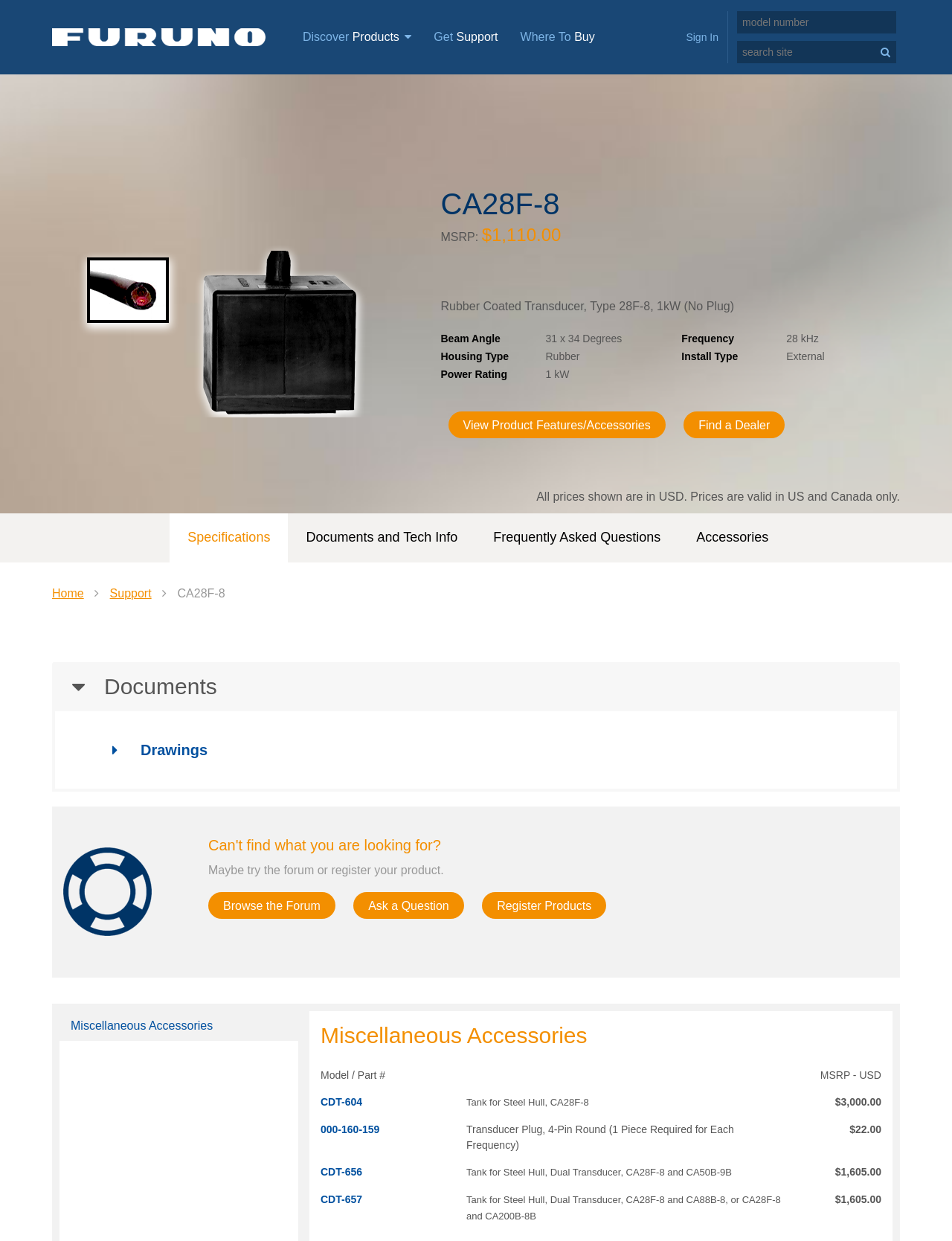Please answer the following question as detailed as possible based on the image: 
What is the model number of the product?

The model number of the product can be found in the heading element on the webpage, which is 'CA28F-8'. It is also mentioned in the textbox with the label 'model number'.